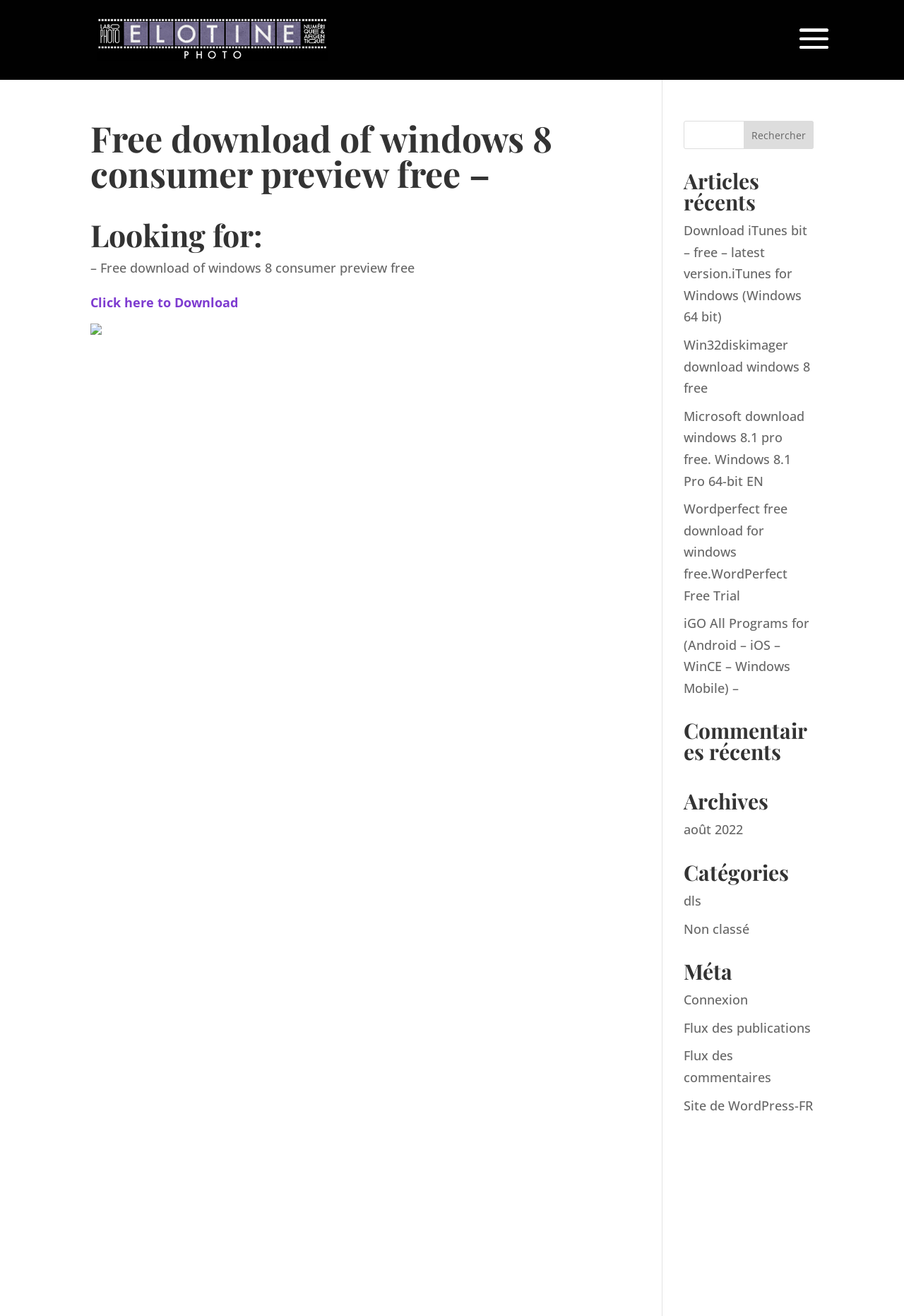What is the purpose of this webpage?
Using the image, respond with a single word or phrase.

Download Windows 8